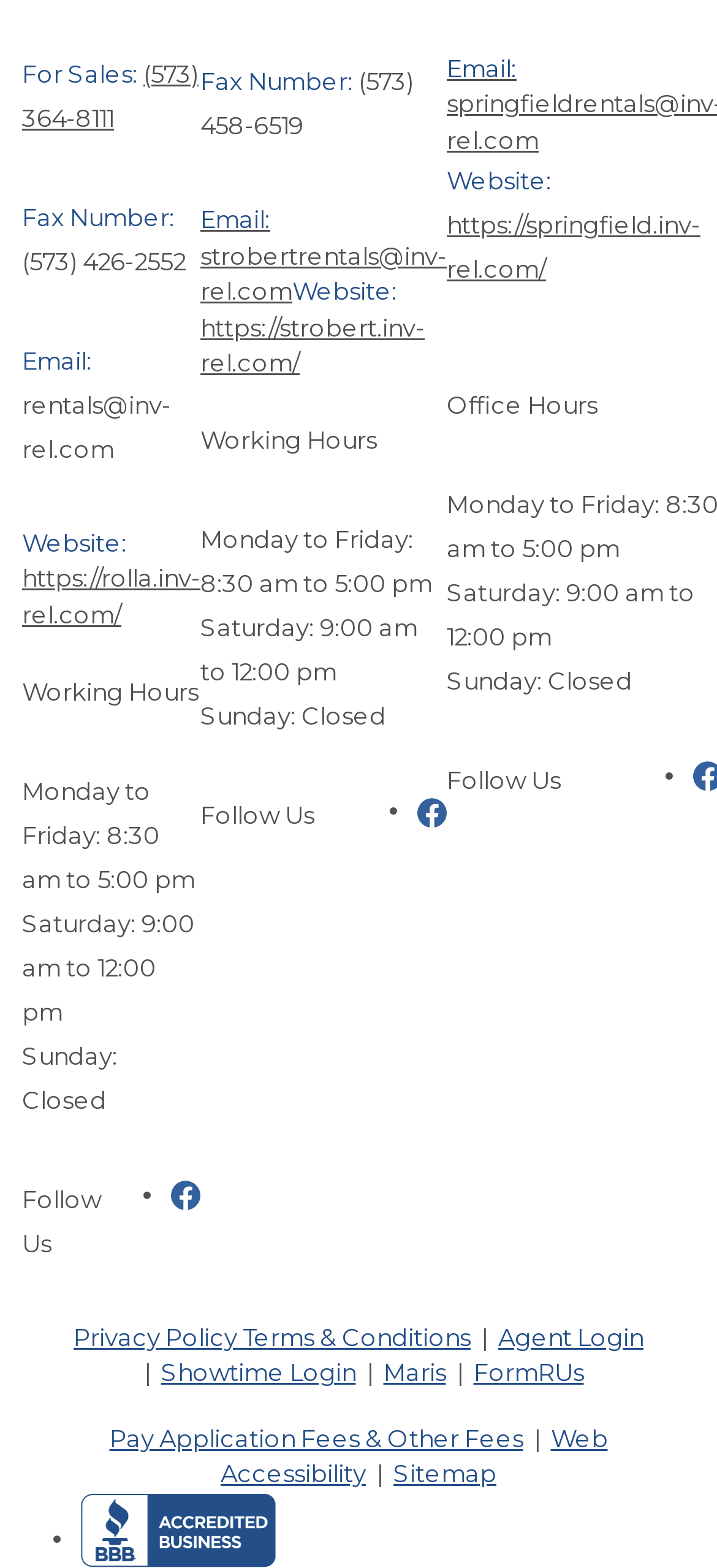What is the phone number for sales?
Based on the image, answer the question in a detailed manner.

The phone number for sales can be found in the top-left section of the webpage, under the 'For Sales:' label.